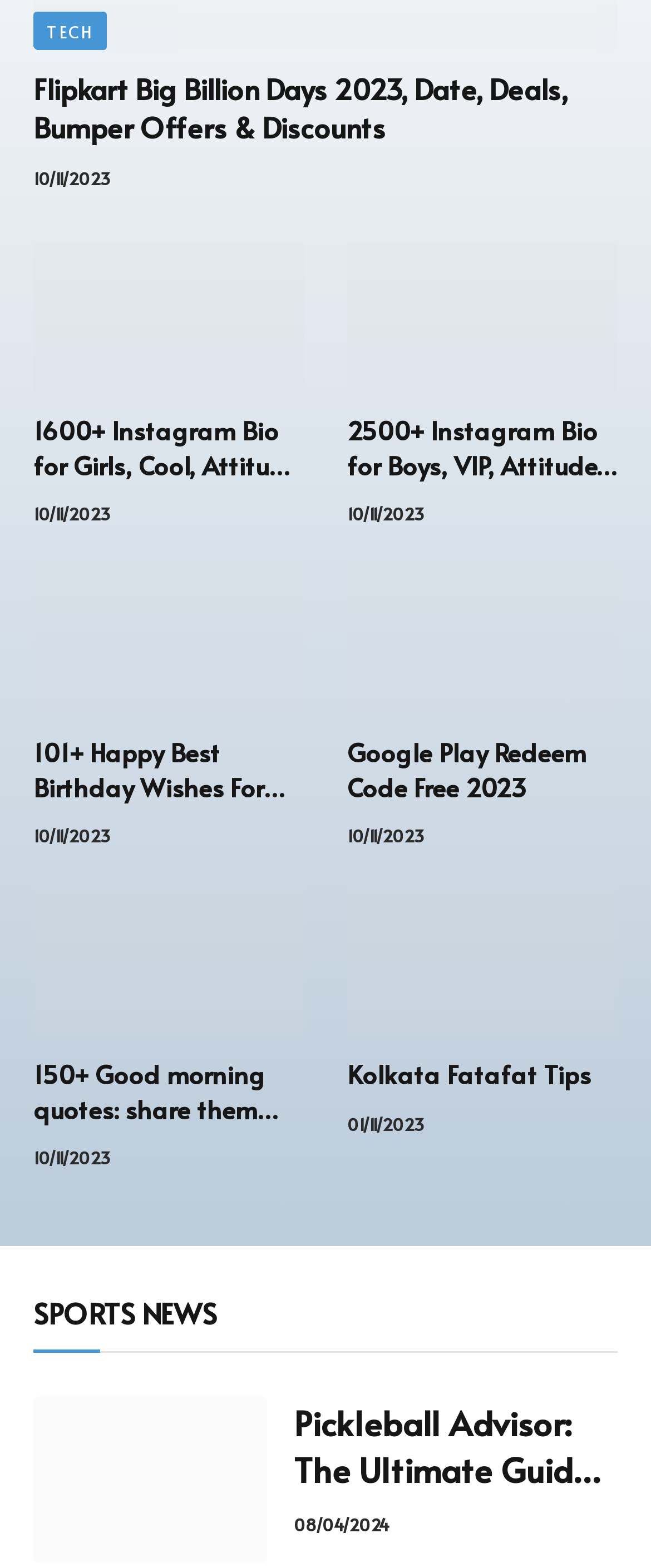What is the date of the Google Play Redeem Code Free 2023 article?
Based on the visual information, provide a detailed and comprehensive answer.

The date of the Google Play Redeem Code Free 2023 article can be found in the time element with the text '10/11/2023' which is a child element of the article element with the link 'Google Play Redeem Code Free 2023'.